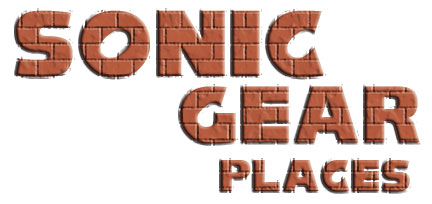What does the lettering resemble?
Please respond to the question thoroughly and include all relevant details.

The letters in the title card are crafted to resemble brickwork, which suggests a playful and dynamic aesthetic that fits the theme of exciting Sonic-themed locations worldwide.